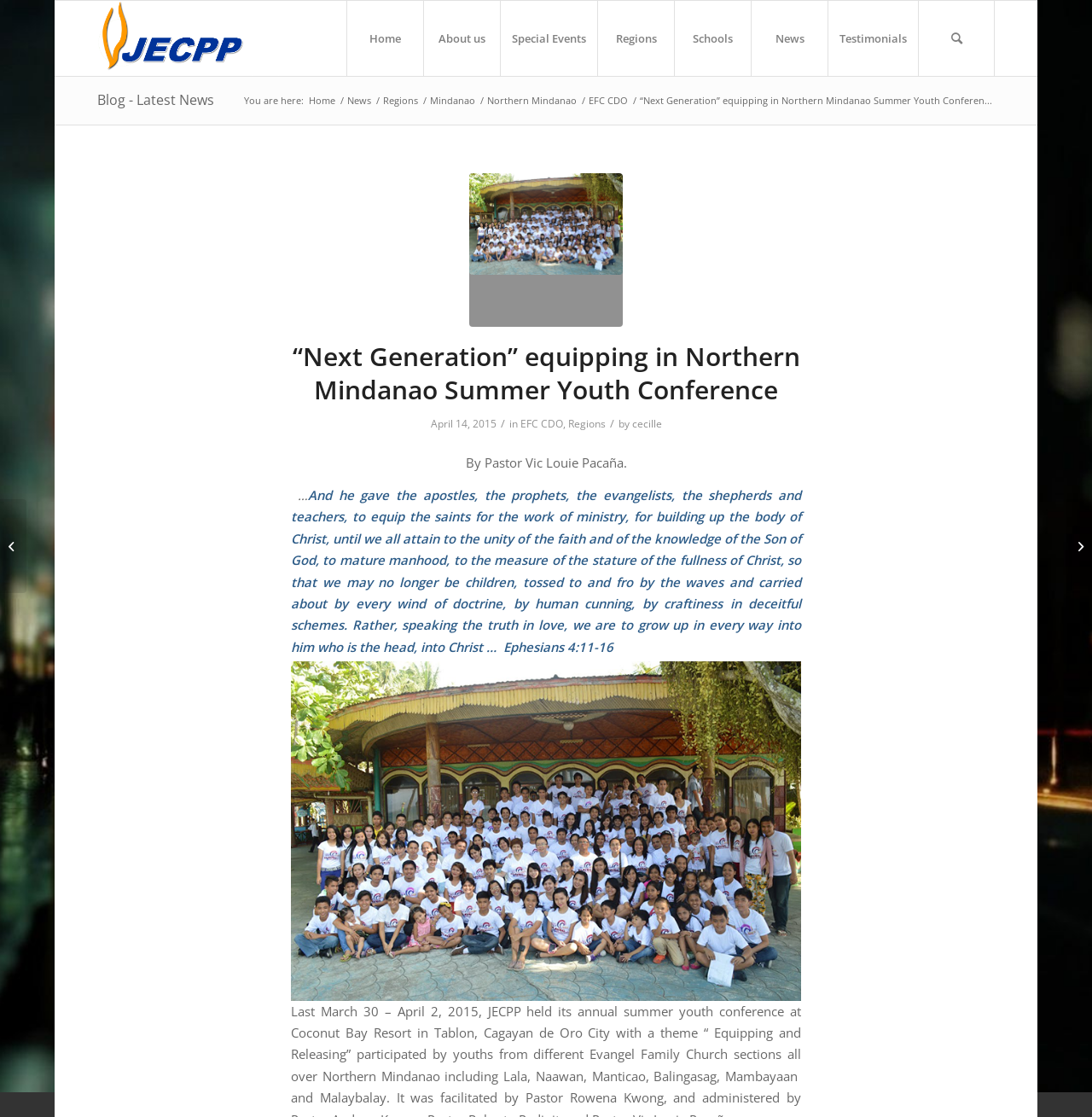Provide the text content of the webpage's main heading.

“Next Generation” equipping in Northern Mindanao Summer Youth Conference